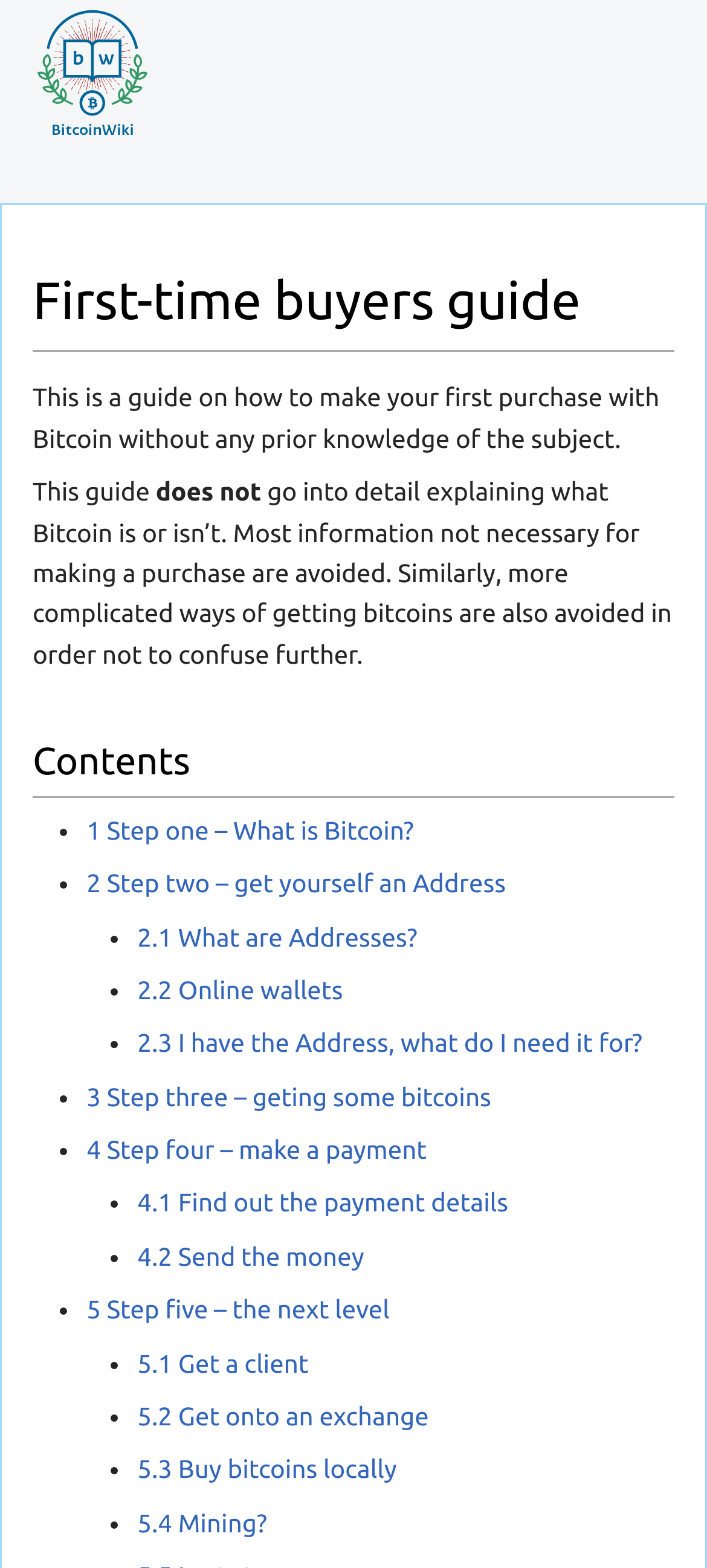Can you look at the image and give a comprehensive answer to the question:
What is the second step in making a purchase with Bitcoin?

According to the webpage, the second step is to get an address, which is further explained in sub-steps such as 'What are Addresses?' and 'Online wallets'.